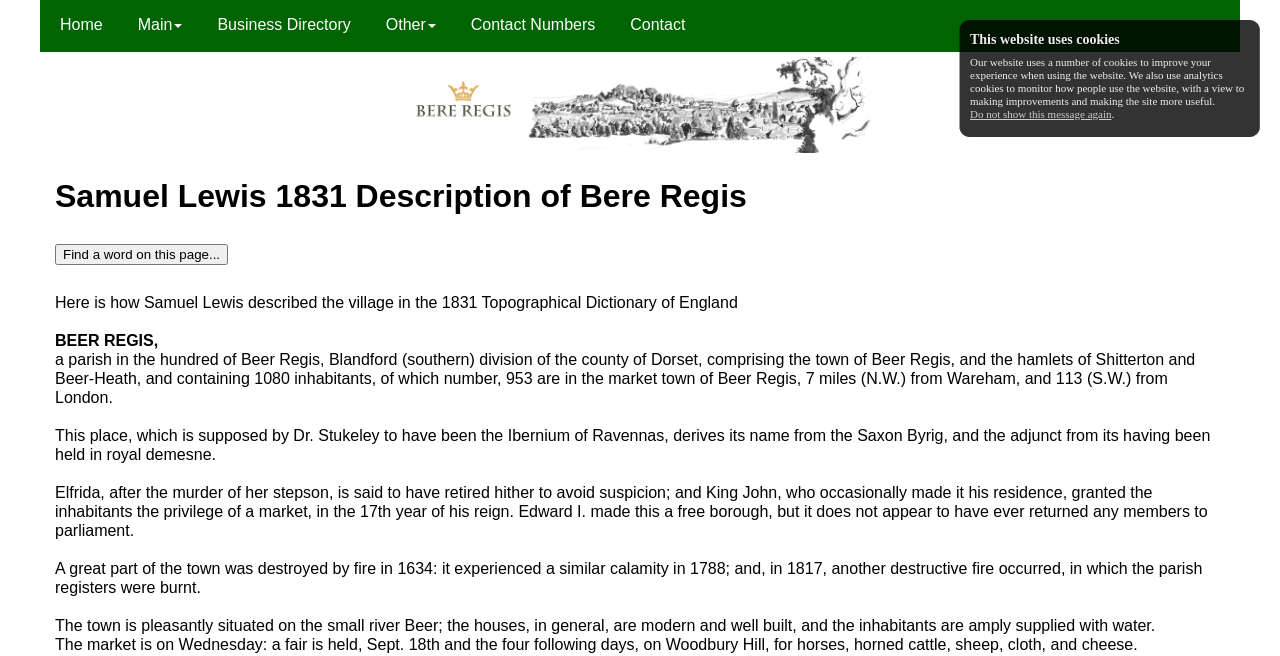Using the given description, provide the bounding box coordinates formatted as (top-left x, top-left y, bottom-right x, bottom-right y), with all values being floating point numbers between 0 and 1. Description: Contact Numbers

[0.352, 0.0, 0.477, 0.079]